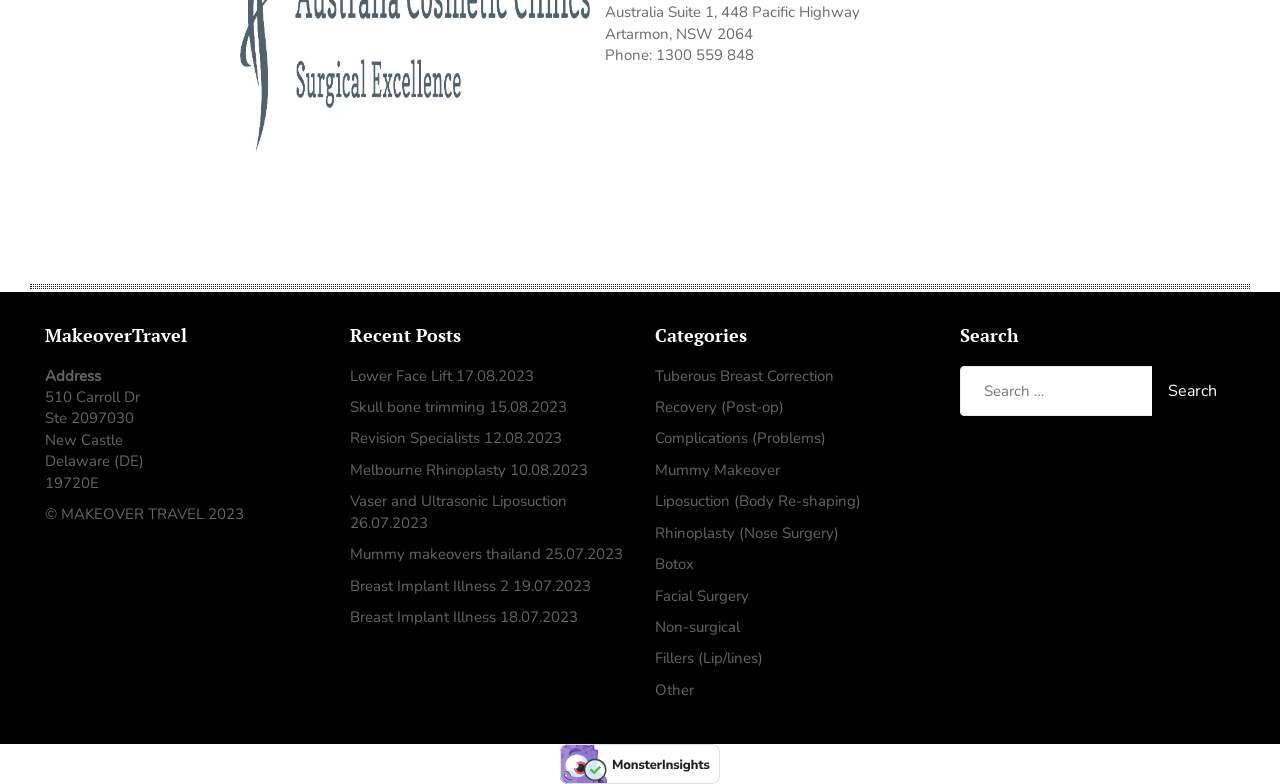What is the address of MakeoverTravel?
Using the visual information, answer the question in a single word or phrase.

510 Carroll Dr, Ste 209, New Castle, Delaware (DE) 19720